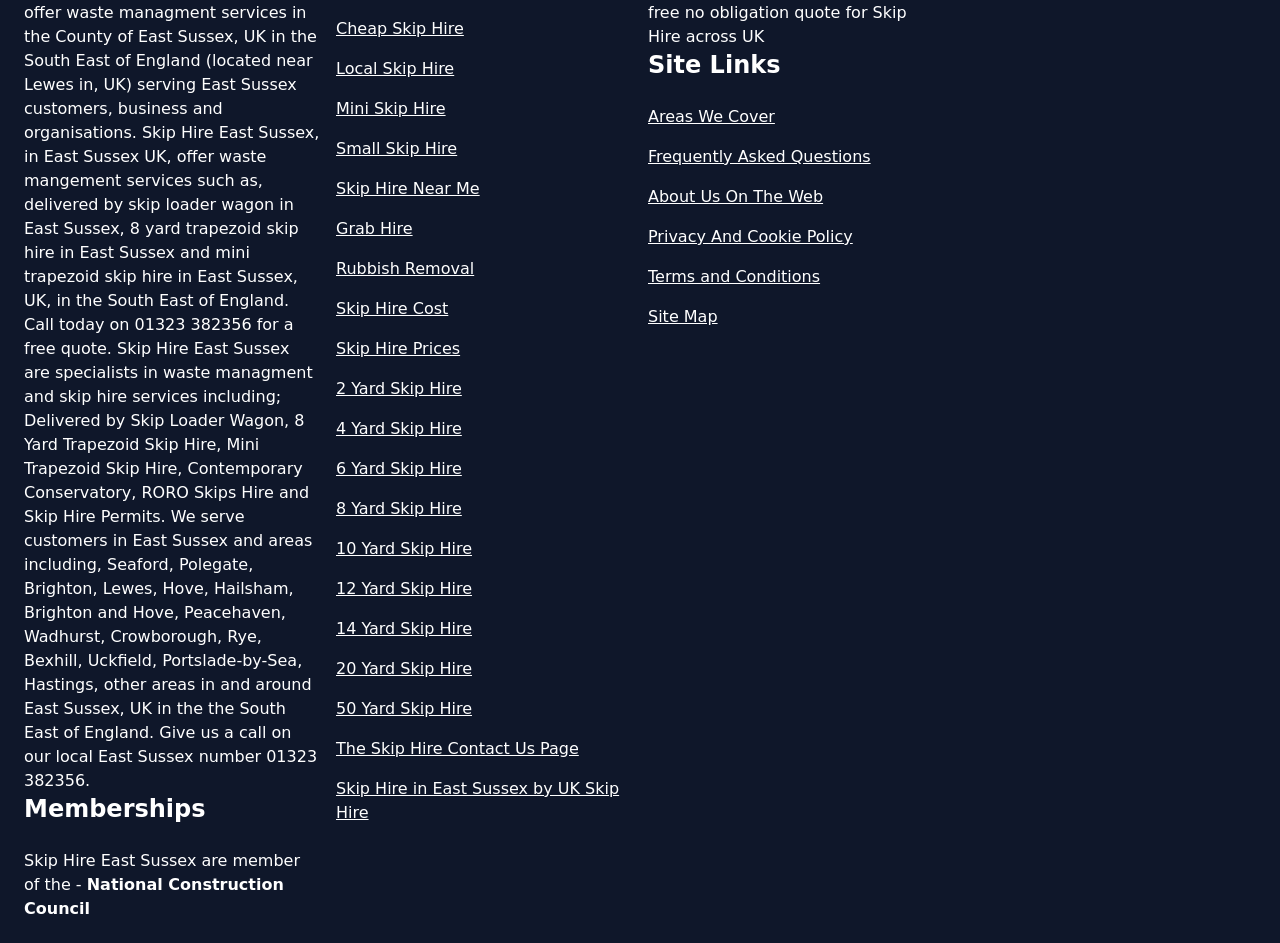Determine the bounding box coordinates of the section to be clicked to follow the instruction: "Contact Us". The coordinates should be given as four float numbers between 0 and 1, formatted as [left, top, right, bottom].

[0.262, 0.782, 0.494, 0.807]